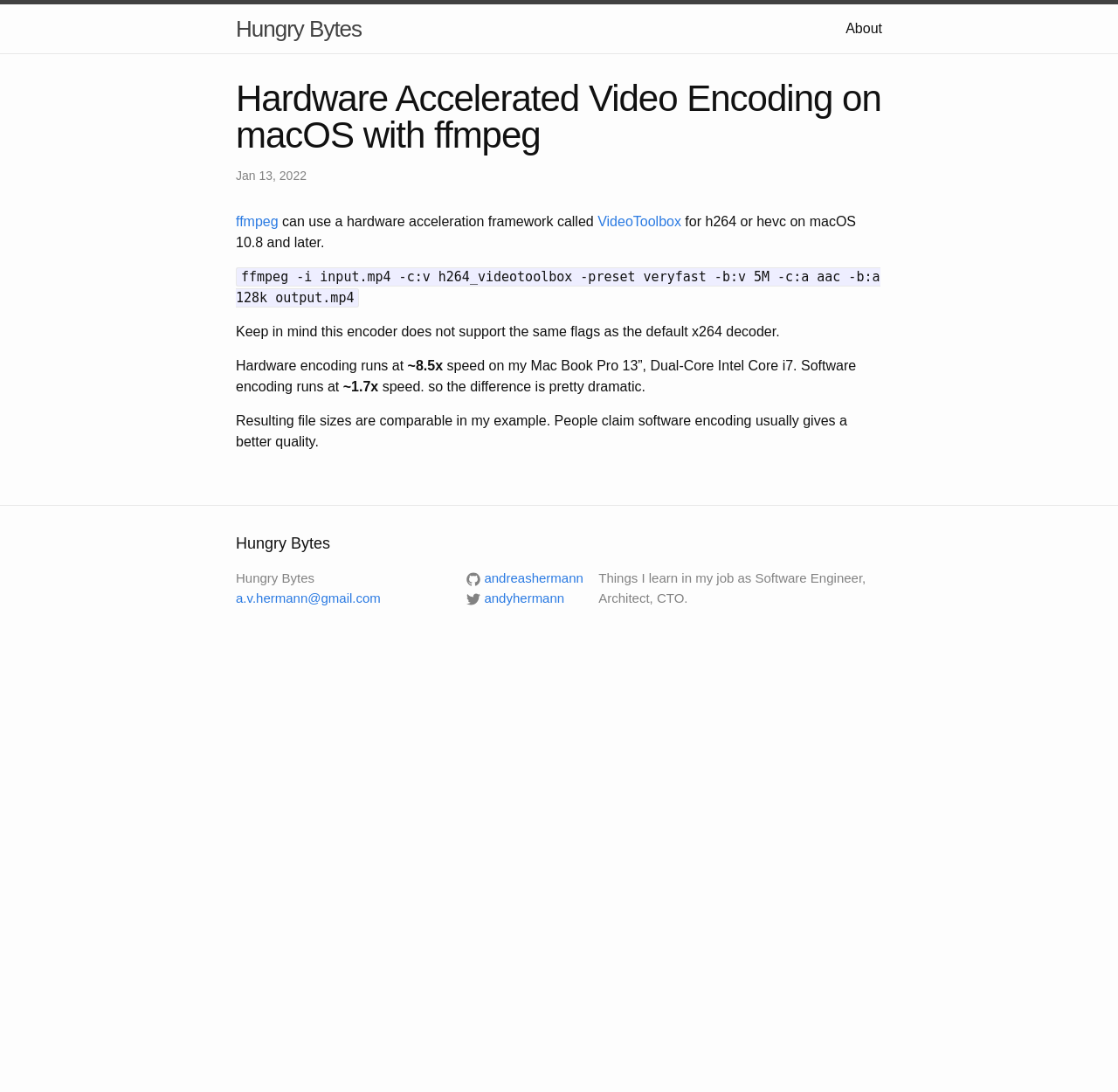Please provide a comprehensive response to the question based on the details in the image: What is the author's profession?

The webpage mentions that the author writes about 'Things I learn in my job as Software Engineer, Architect, CTO.' This indicates that the author's profession involves multiple roles, including Software Engineer, Architect, and CTO.